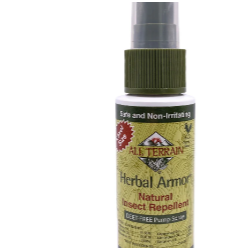Using the information in the image, give a detailed answer to the following question: Is the insect repellent DEET-free?

According to the caption, the Herbal Armor Natural Insect Repellent is DEET-free, making it a popular choice for those seeking an effective insect repellent alternative without harsh chemicals.